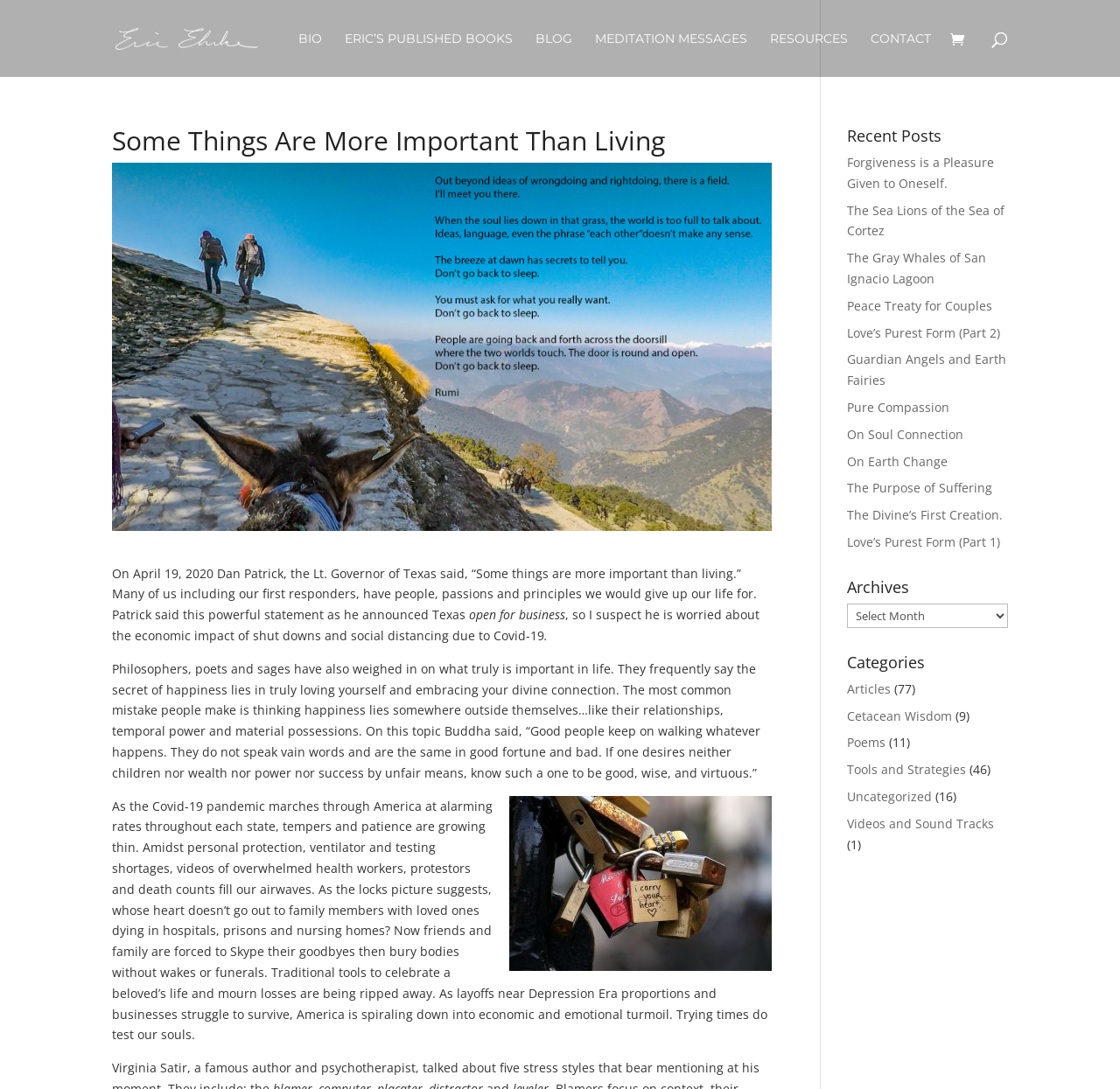Based on the element description: "Uncategorized", identify the bounding box coordinates for this UI element. The coordinates must be four float numbers between 0 and 1, listed as [left, top, right, bottom].

[0.756, 0.724, 0.832, 0.739]